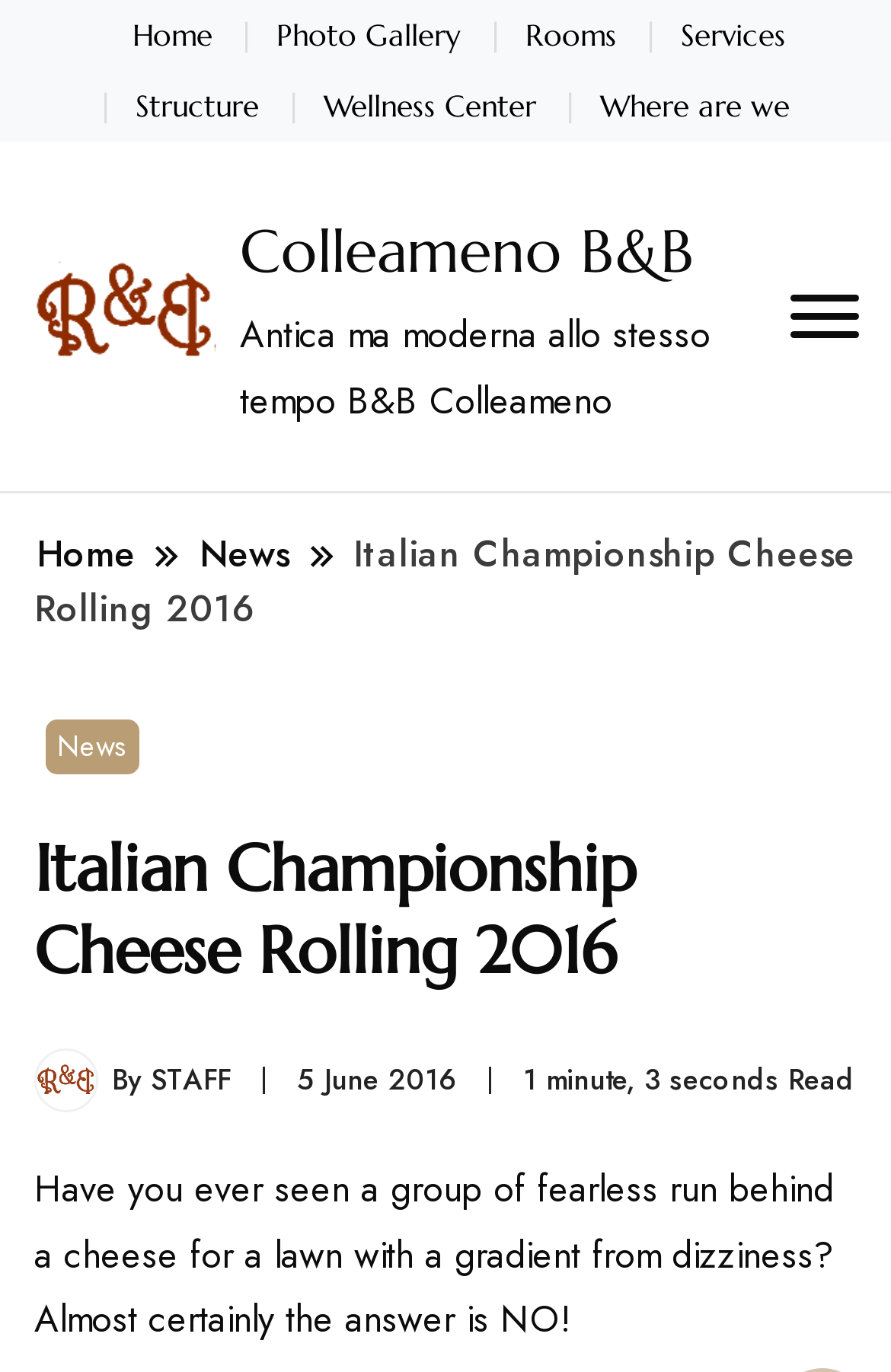Identify the bounding box of the UI element that matches this description: "Wellness Center".

[0.363, 0.063, 0.601, 0.091]